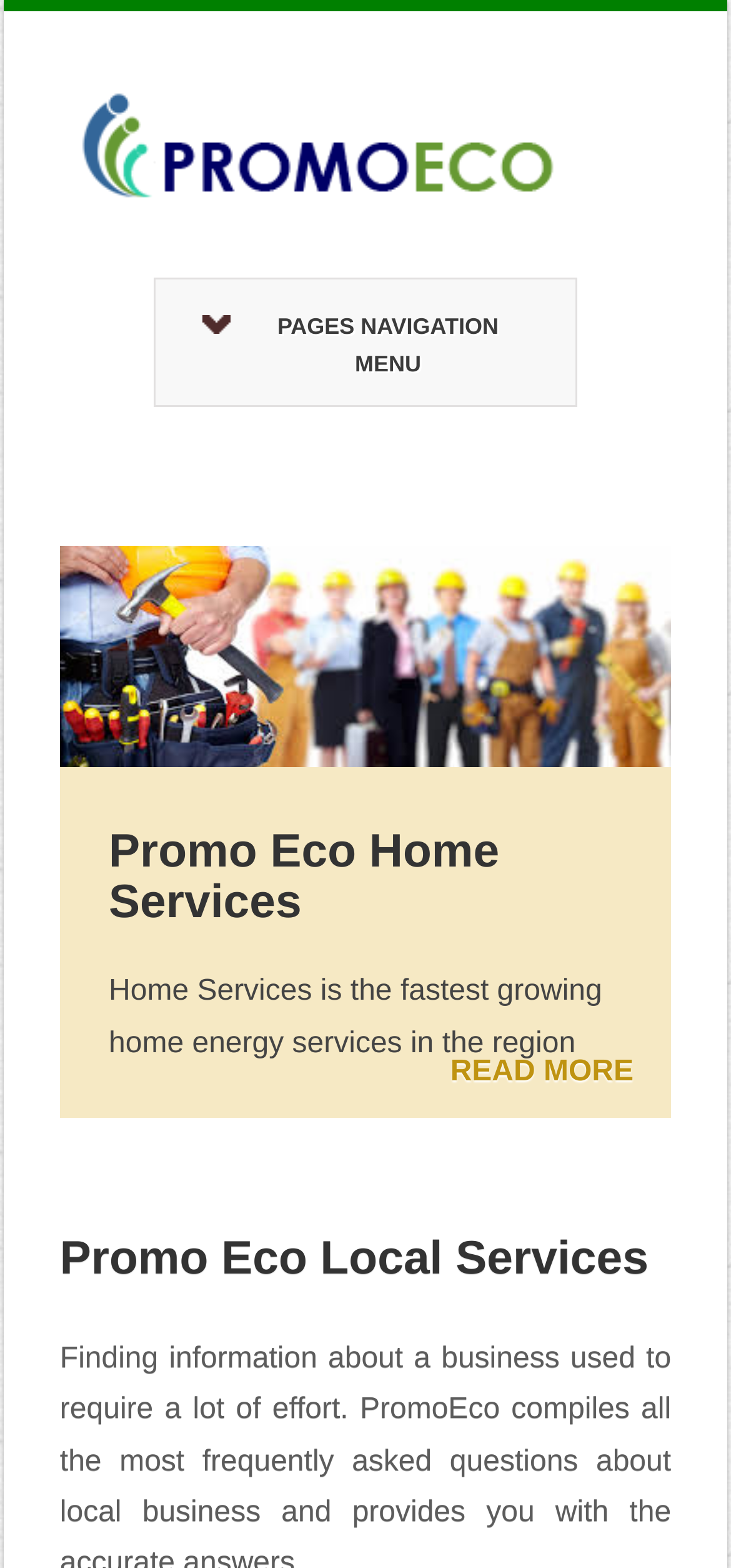Please reply to the following question with a single word or a short phrase:
What is the color of the logo?

Not specified